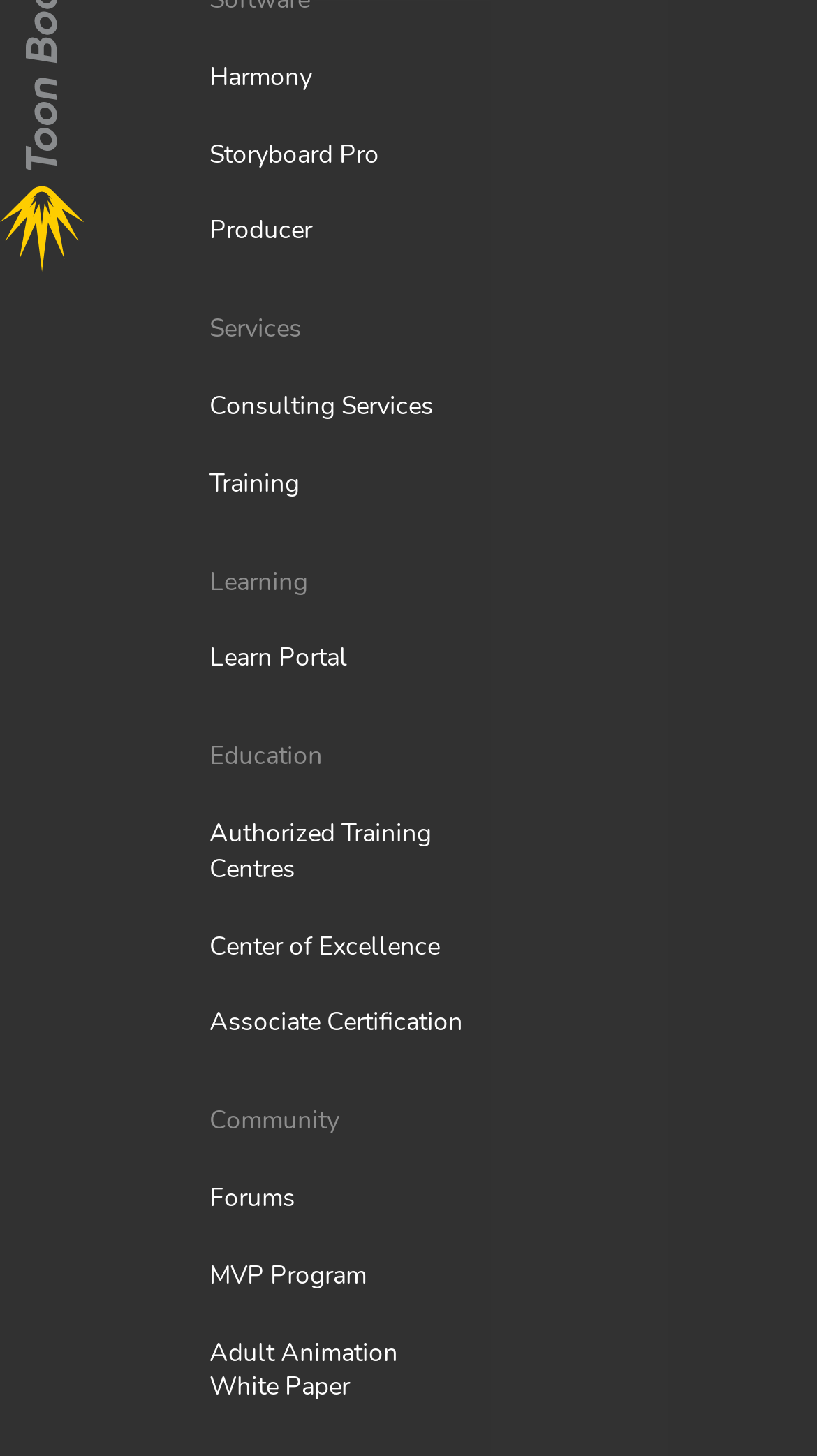Provide the bounding box coordinates for the specified HTML element described in this description: "Authorized Training Centres". The coordinates should be four float numbers ranging from 0 to 1, in the format [left, top, right, bottom].

[0.256, 0.561, 0.577, 0.609]